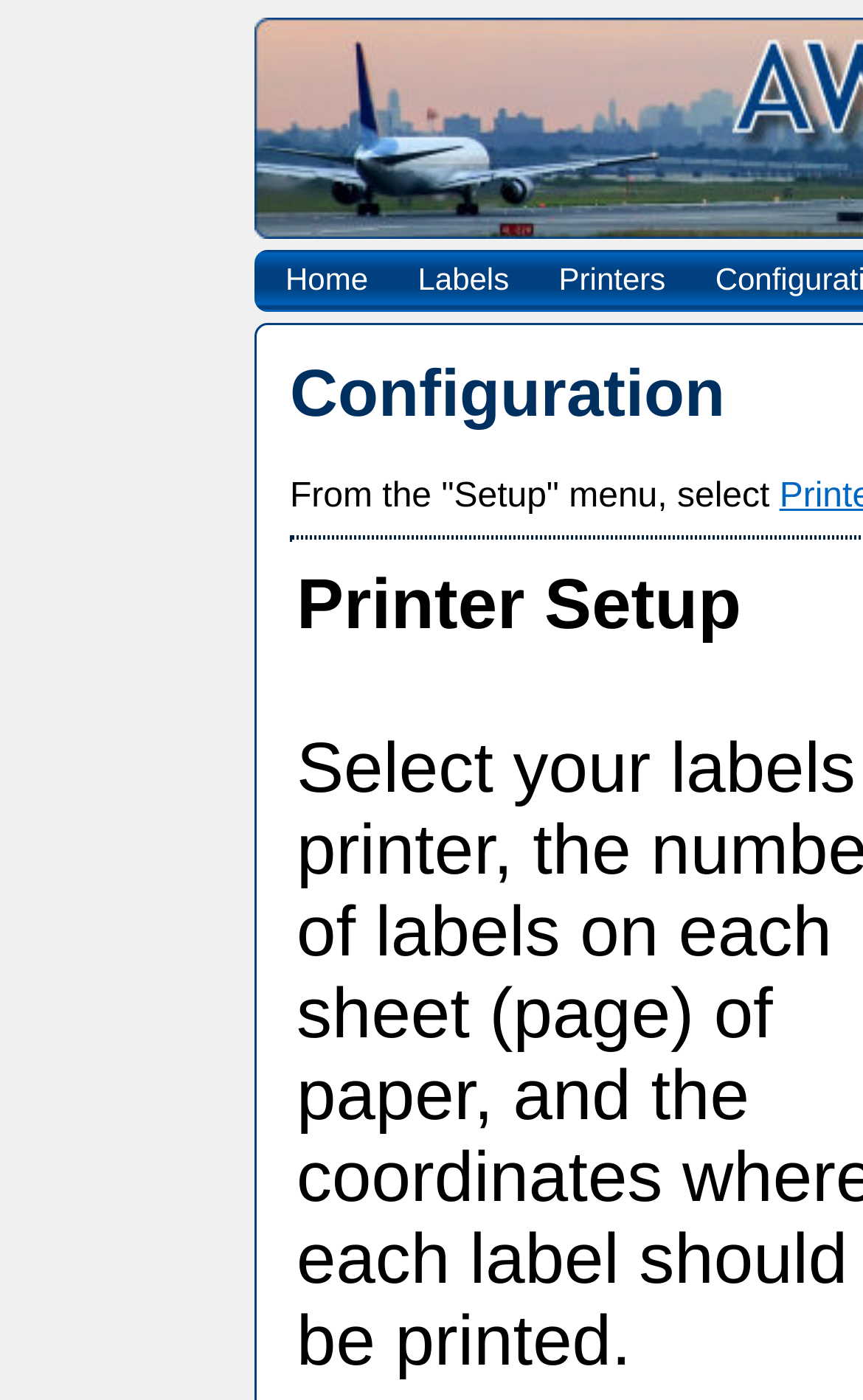Using the provided description Labels, find the bounding box coordinates for the UI element. Provide the coordinates in (top-left x, top-left y, bottom-right x, bottom-right y) format, ensuring all values are between 0 and 1.

[0.461, 0.18, 0.613, 0.221]